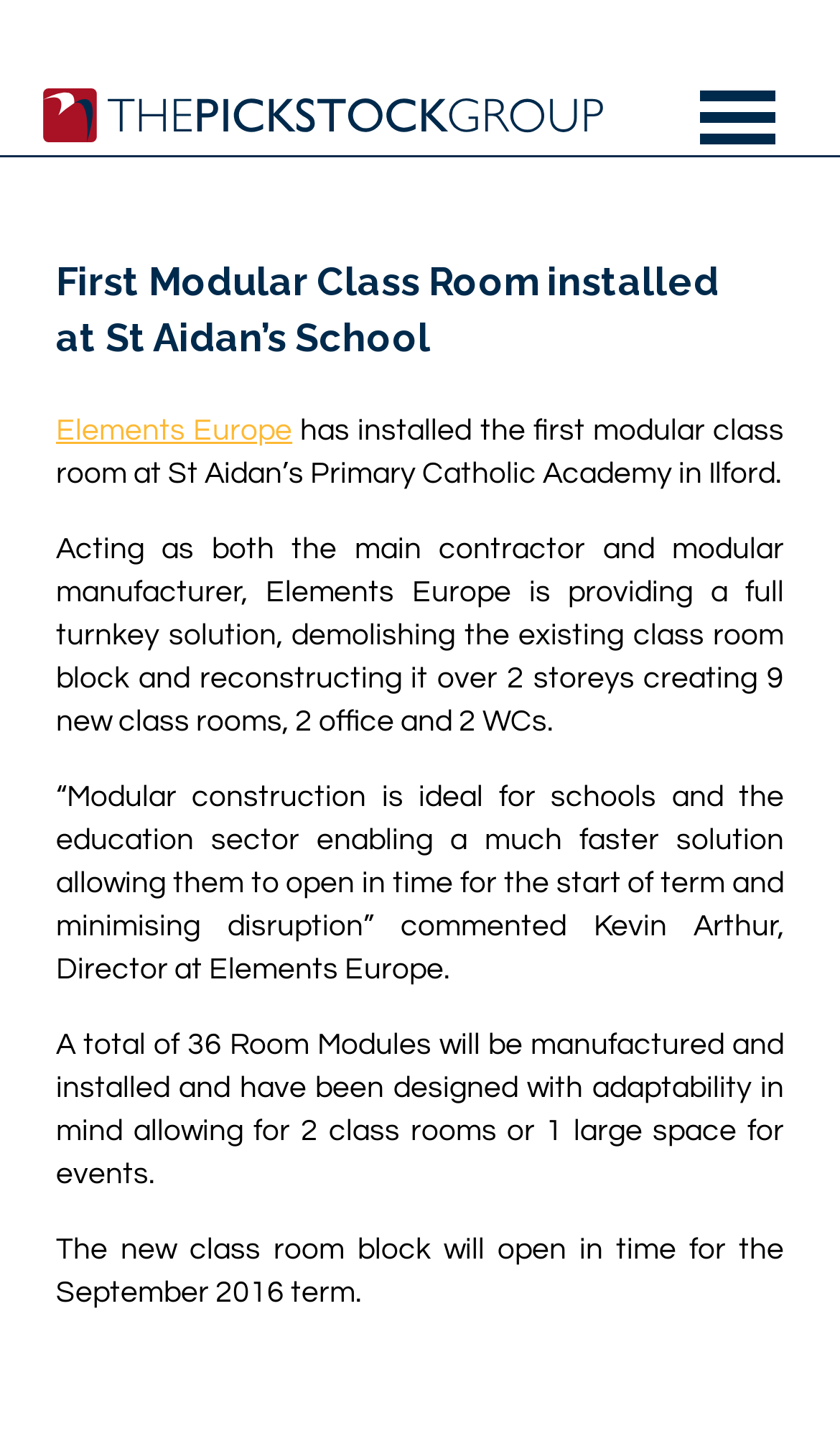What is the role of Elements Europe in the project?
Refer to the image and respond with a one-word or short-phrase answer.

Main contractor and modular manufacturer